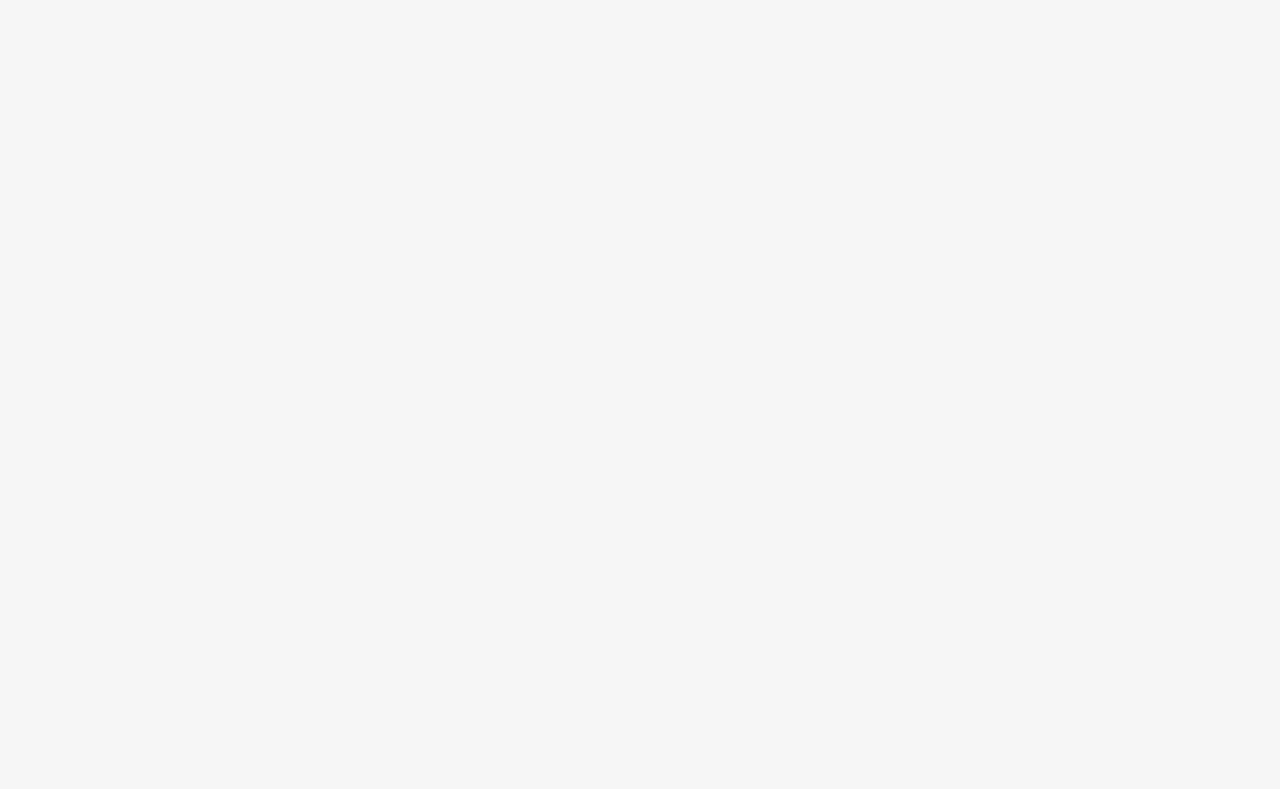What is the category of the 'Courageous Career' article?
Please provide a single word or phrase as your answer based on the image.

Feature